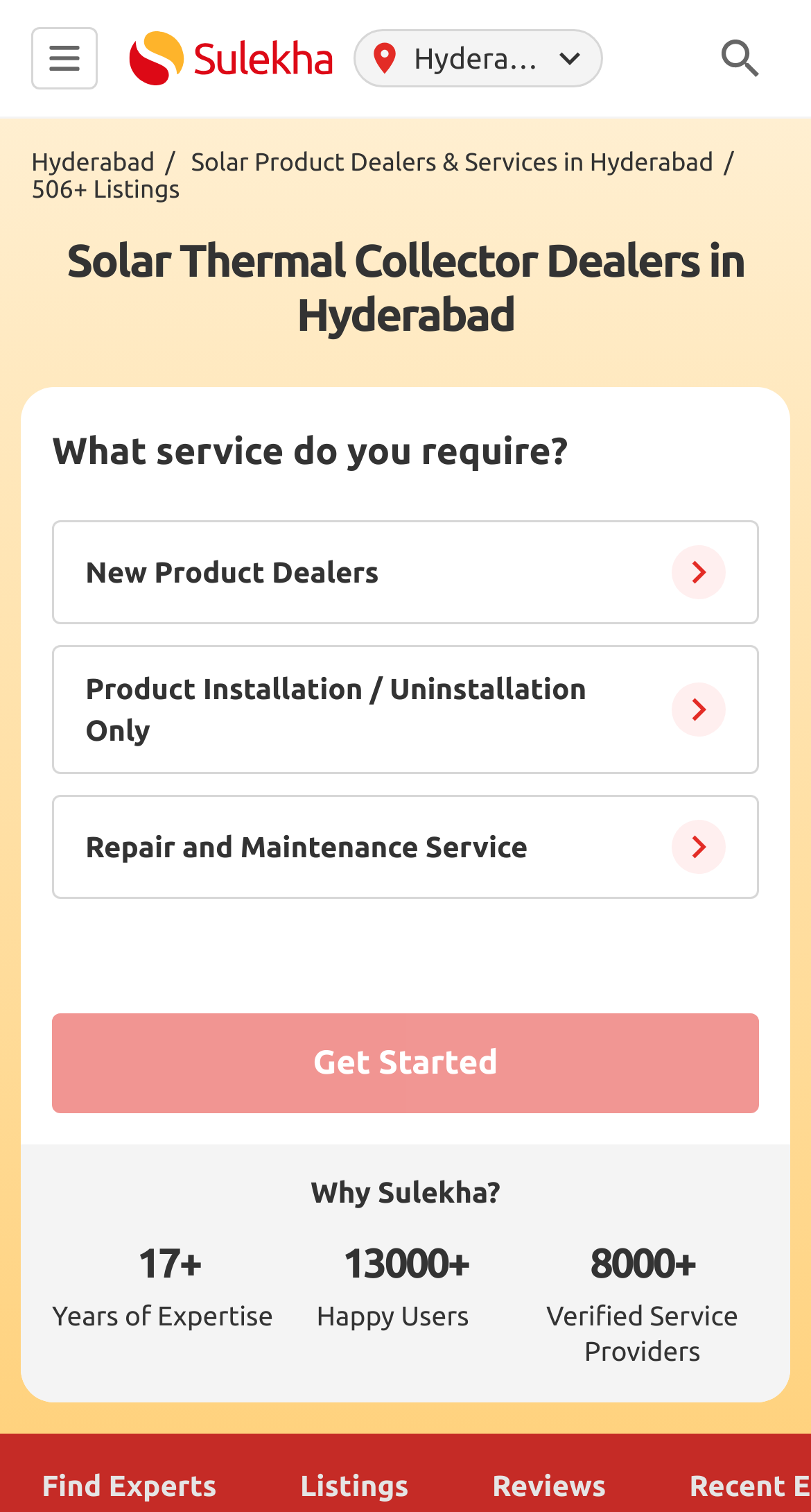How many listings are available?
Please interpret the details in the image and answer the question thoroughly.

I found the answer by looking at the static text element that says '506+ Listings' which is located at the top of the webpage, indicating the number of listings available.